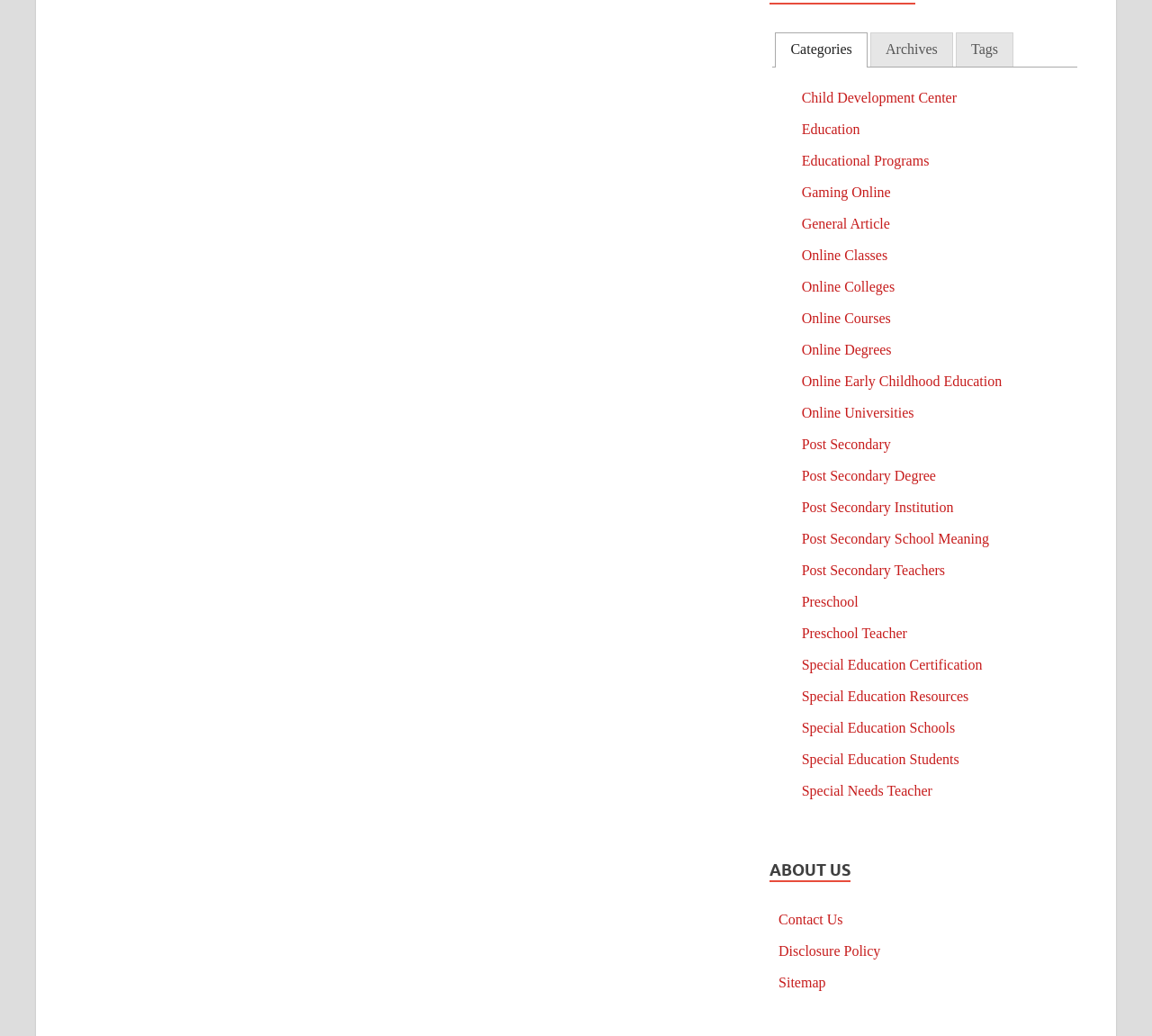Show the bounding box coordinates of the region that should be clicked to follow the instruction: "Browse the Tags tab."

[0.83, 0.031, 0.88, 0.064]